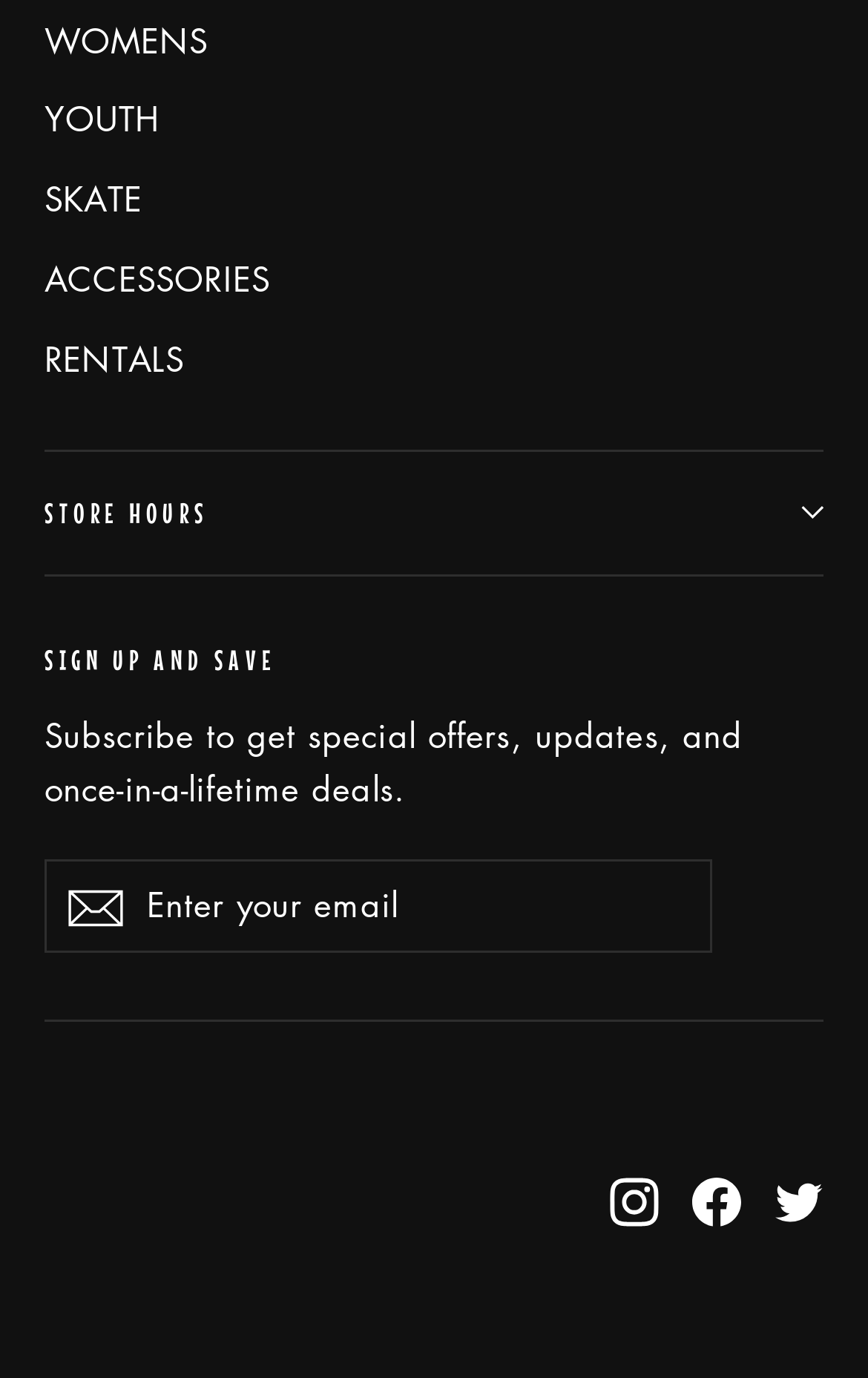Find the bounding box coordinates of the element to click in order to complete this instruction: "View the post by agentl074". The bounding box coordinates must be four float numbers between 0 and 1, denoted as [left, top, right, bottom].

None